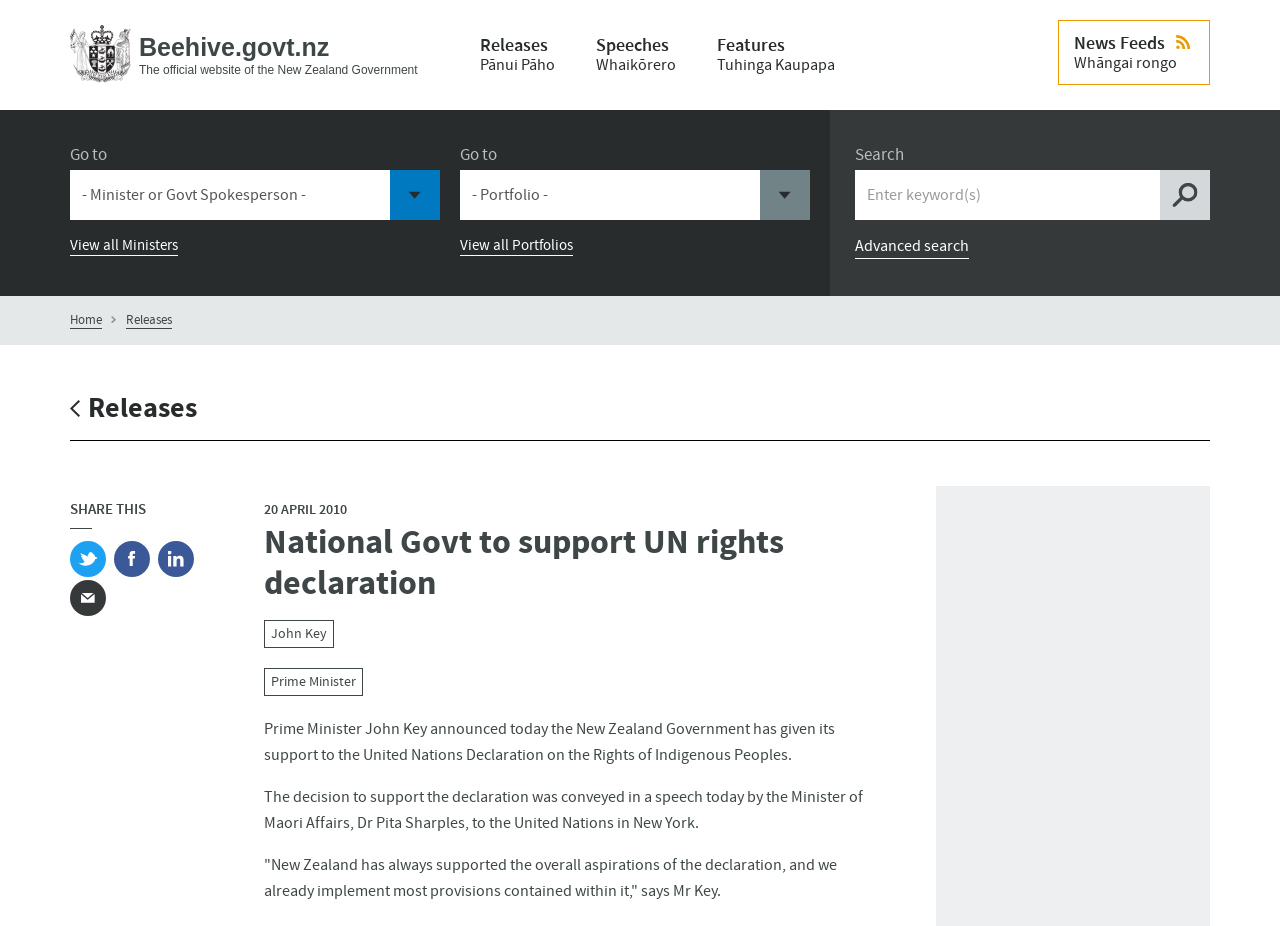Highlight the bounding box coordinates of the element that should be clicked to carry out the following instruction: "View all Ministers". The coordinates must be given as four float numbers ranging from 0 to 1, i.e., [left, top, right, bottom].

[0.055, 0.255, 0.139, 0.276]